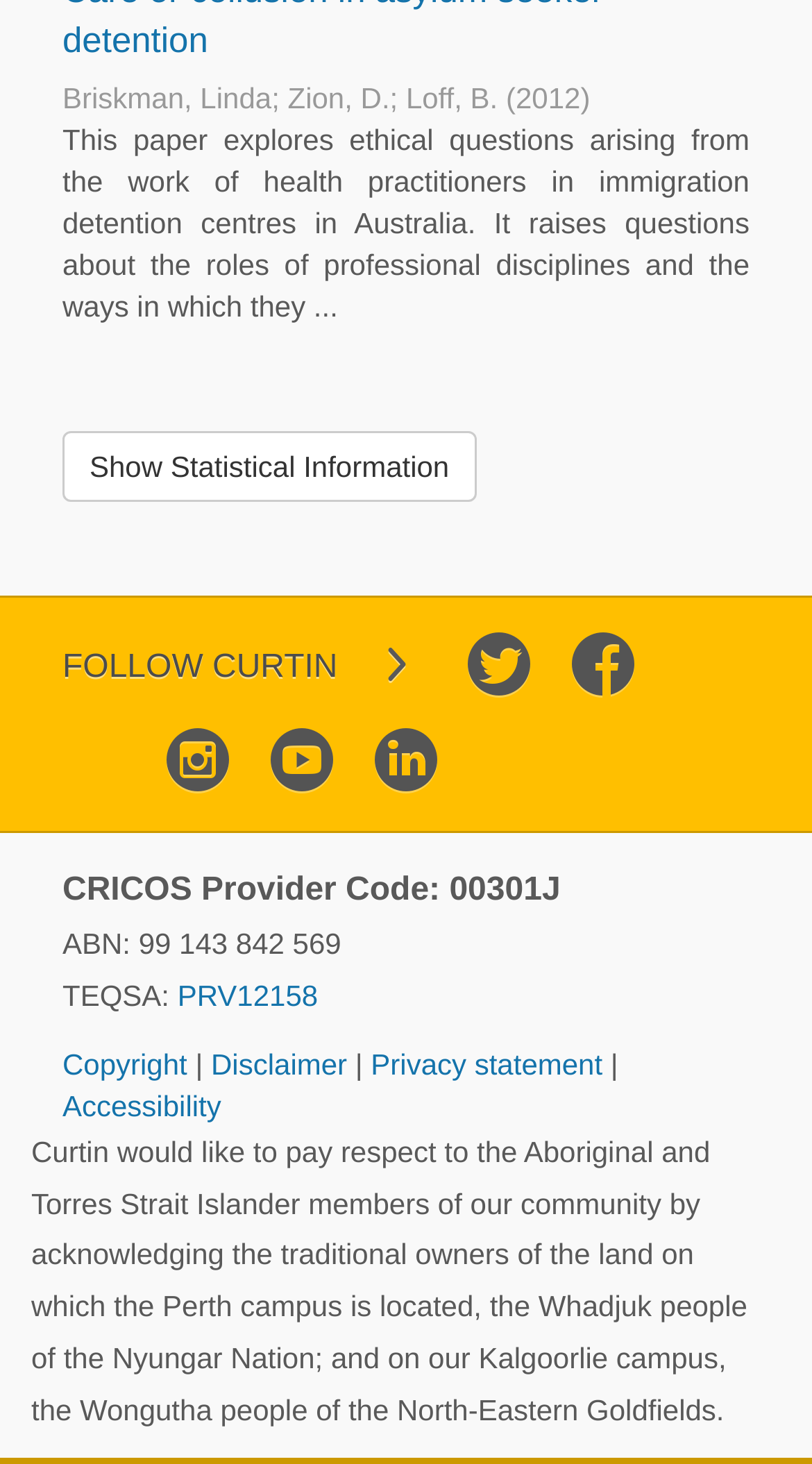Please identify the bounding box coordinates of the element's region that should be clicked to execute the following instruction: "View Disclaimer". The bounding box coordinates must be four float numbers between 0 and 1, i.e., [left, top, right, bottom].

[0.26, 0.715, 0.437, 0.738]